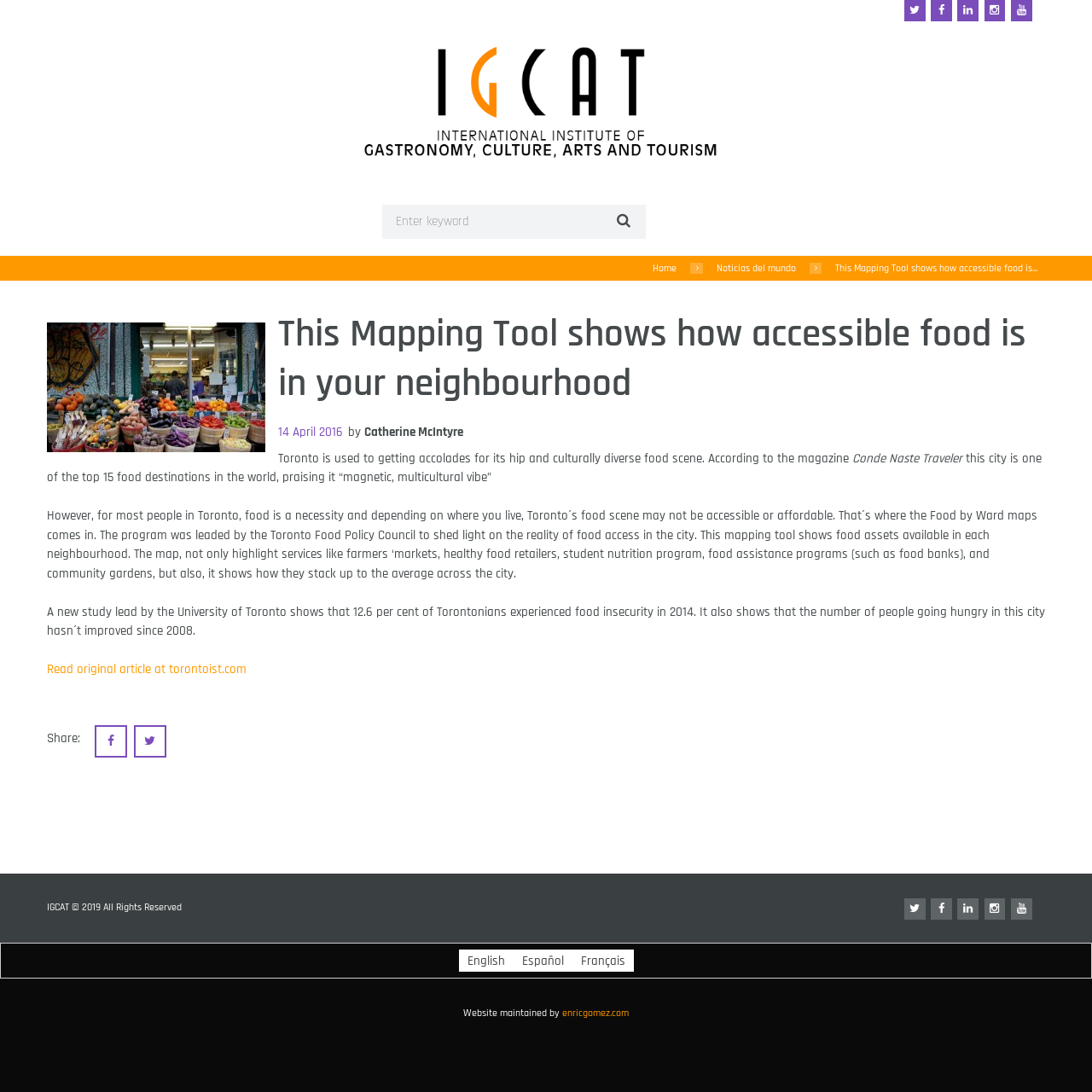Find the bounding box coordinates of the area to click in order to follow the instruction: "Switch to English language".

[0.42, 0.869, 0.47, 0.89]